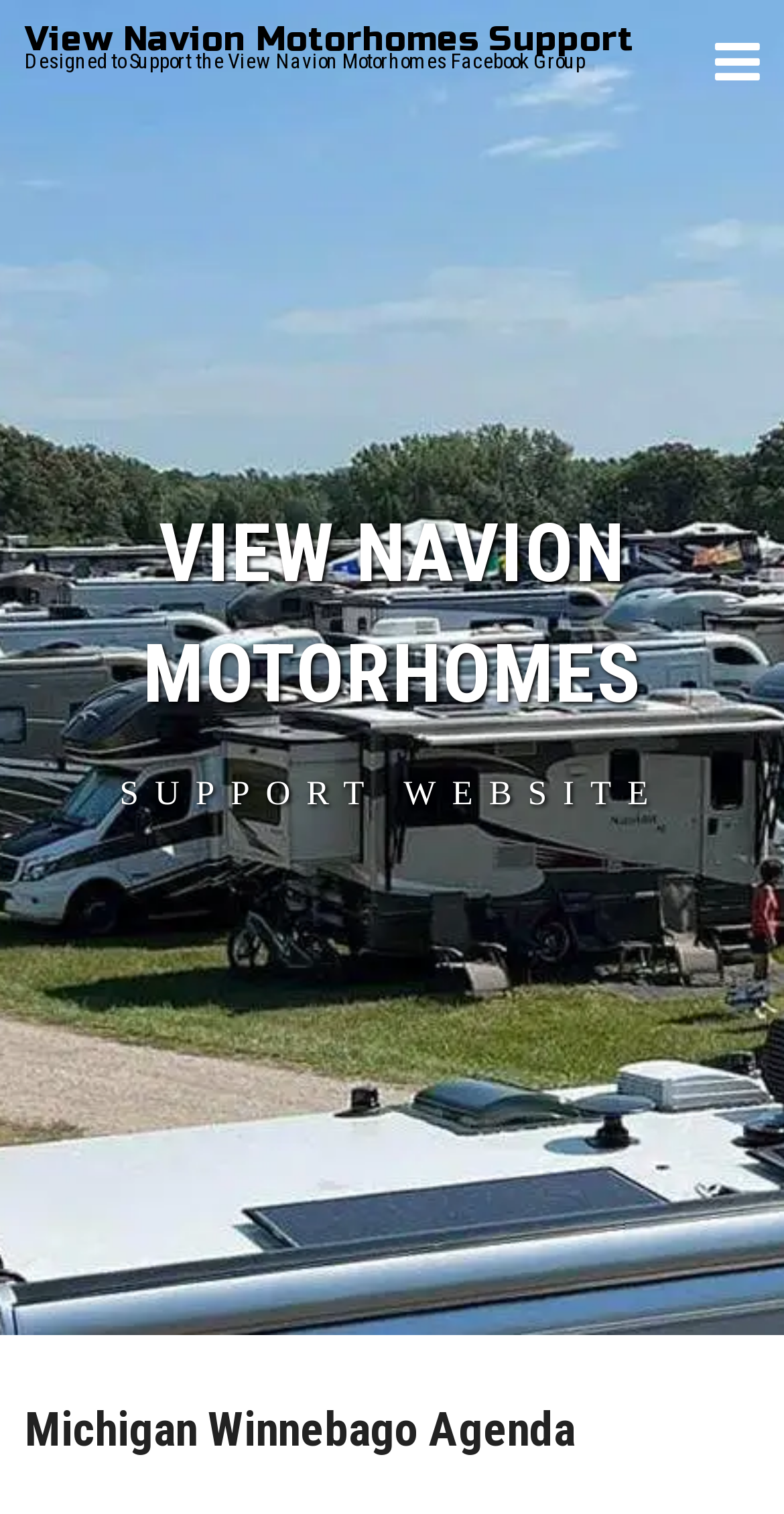What is the title or heading displayed on the webpage?

Michigan Winnebago Agenda